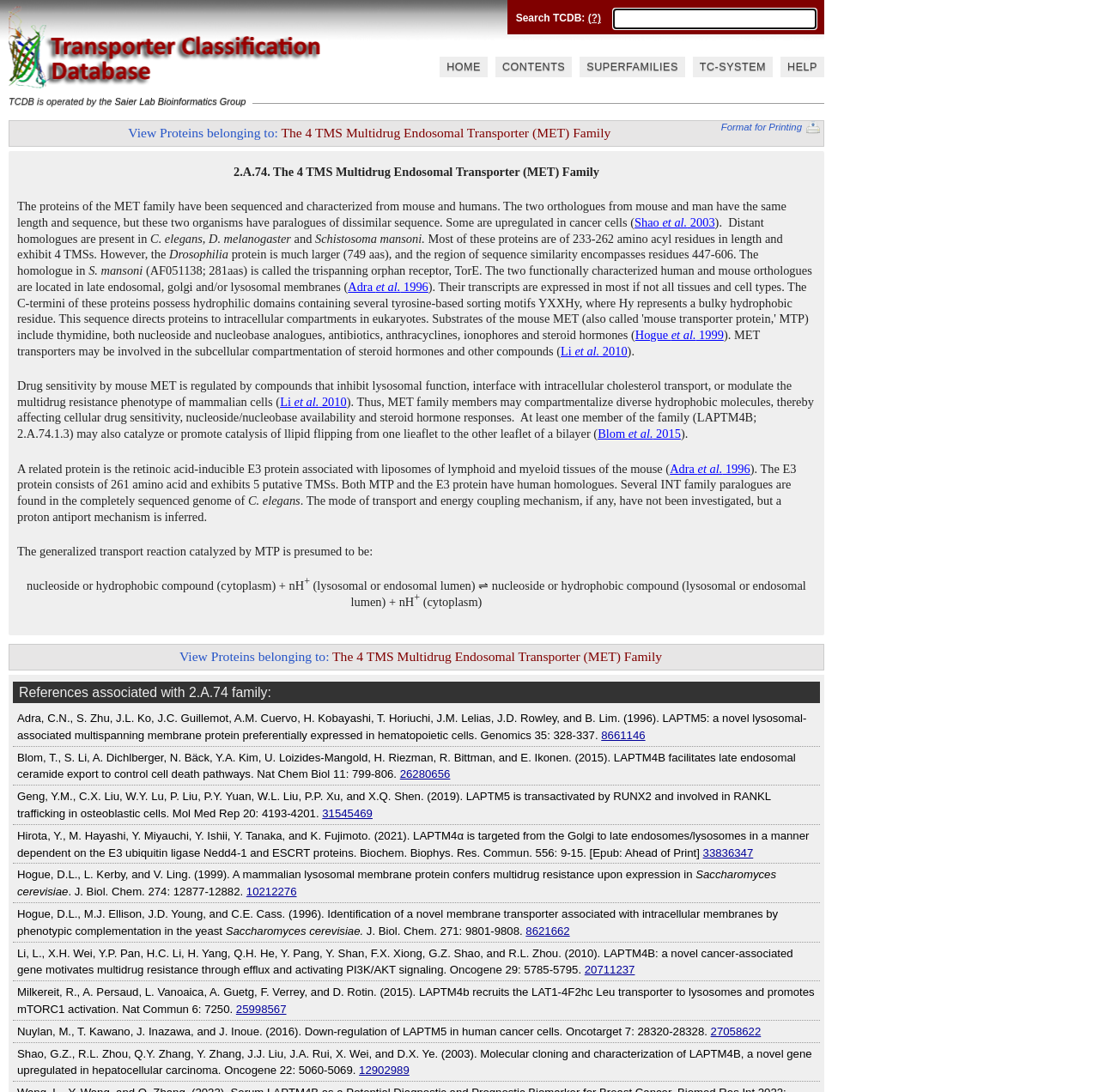Please identify the bounding box coordinates of the clickable element to fulfill the following instruction: "go to home page". The coordinates should be four float numbers between 0 and 1, i.e., [left, top, right, bottom].

None